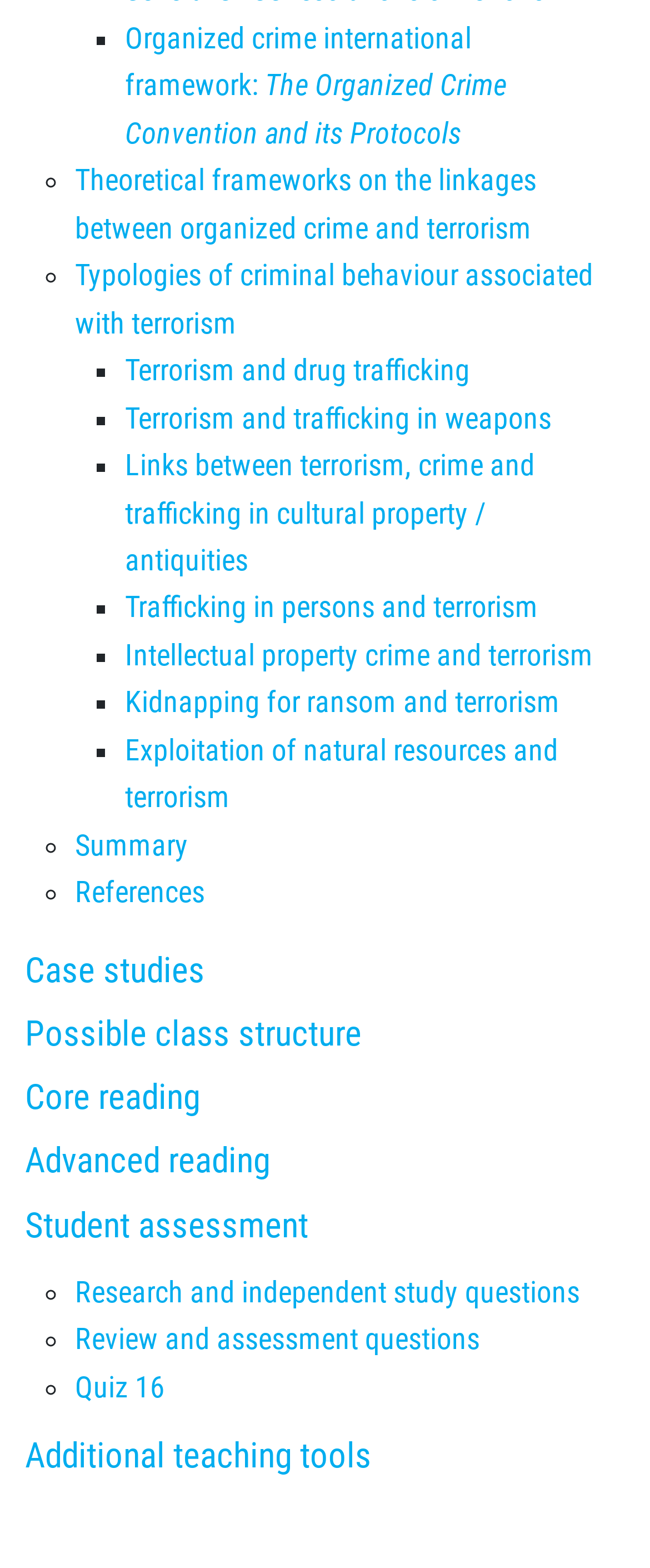Identify the bounding box coordinates for the element you need to click to achieve the following task: "Click on the link 'Research and independent study questions'". The coordinates must be four float values ranging from 0 to 1, formatted as [left, top, right, bottom].

[0.115, 0.813, 0.892, 0.835]